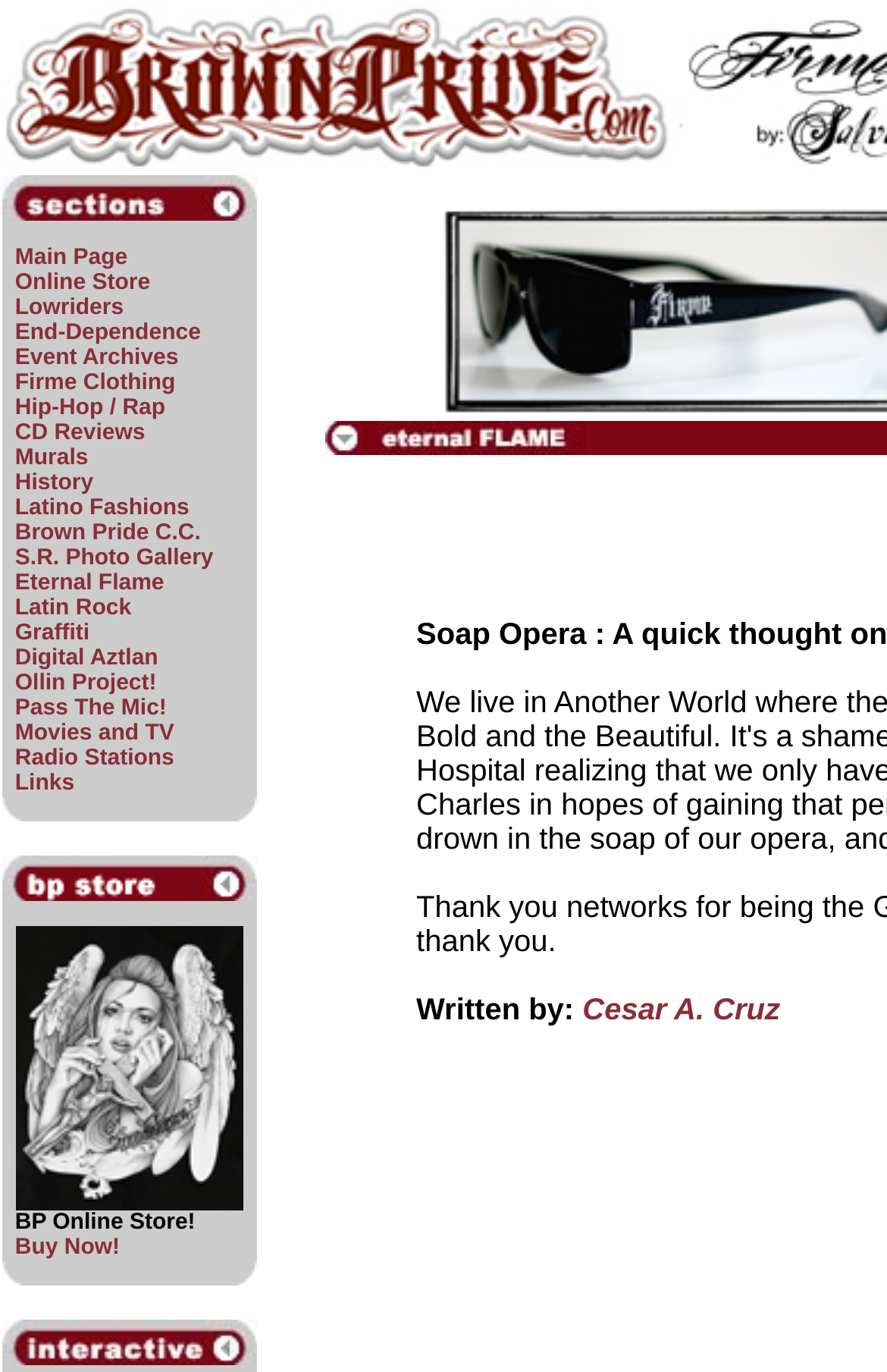Refer to the element description parent_node: BP Online Store! and identify the corresponding bounding box in the screenshot. Format the coordinates as (top-left x, top-left y, bottom-right x, bottom-right y) with values in the range of 0 to 1.

[0.017, 0.869, 0.273, 0.887]